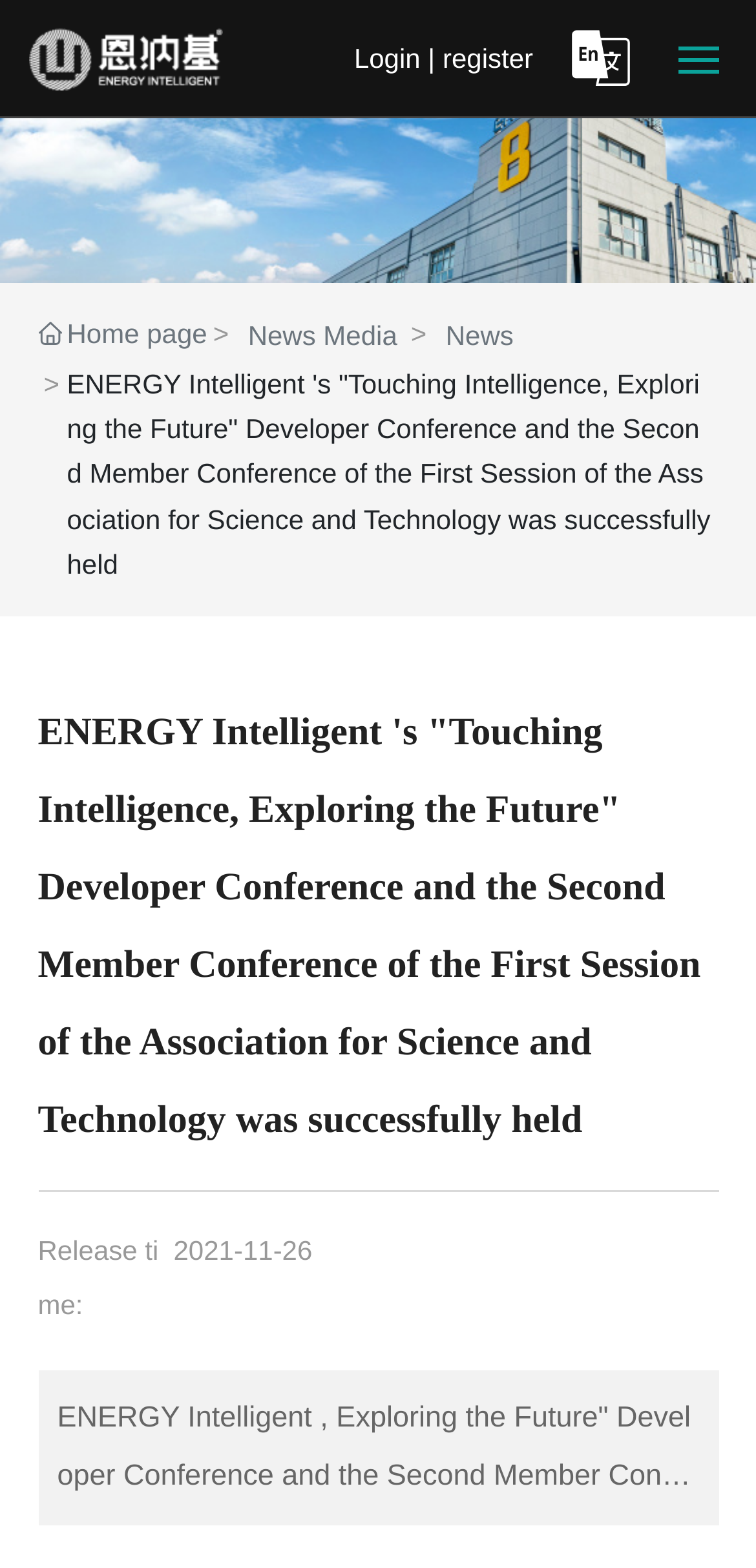Determine the bounding box coordinates of the clickable element to achieve the following action: 'Click the register link'. Provide the coordinates as four float values between 0 and 1, formatted as [left, top, right, bottom].

[0.585, 0.027, 0.705, 0.047]